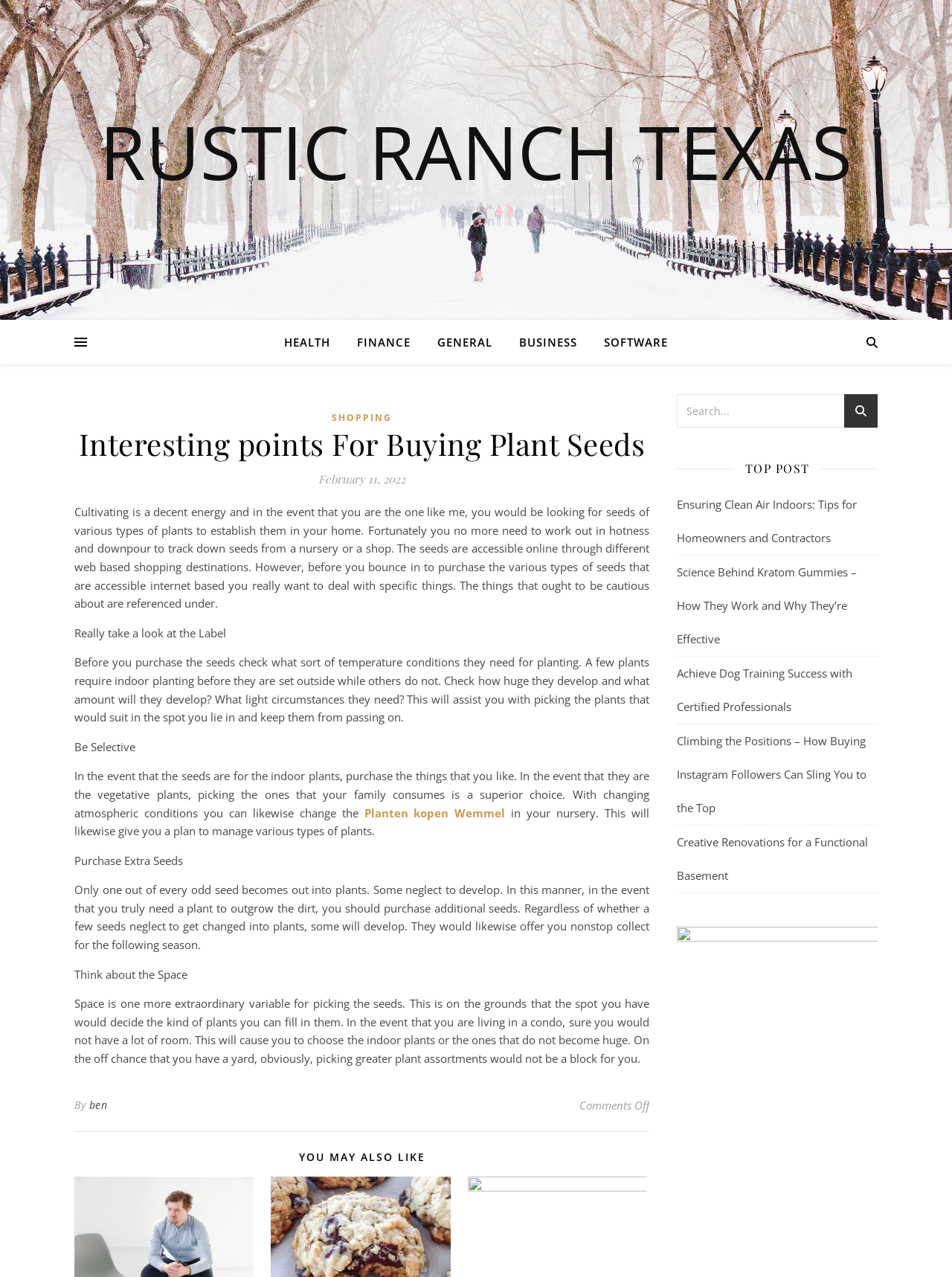Refer to the element description General and identify the corresponding bounding box in the screenshot. Format the coordinates as (top-left x, top-left y, bottom-right x, bottom-right y) with values in the range of 0 to 1.

[0.447, 0.25, 0.53, 0.285]